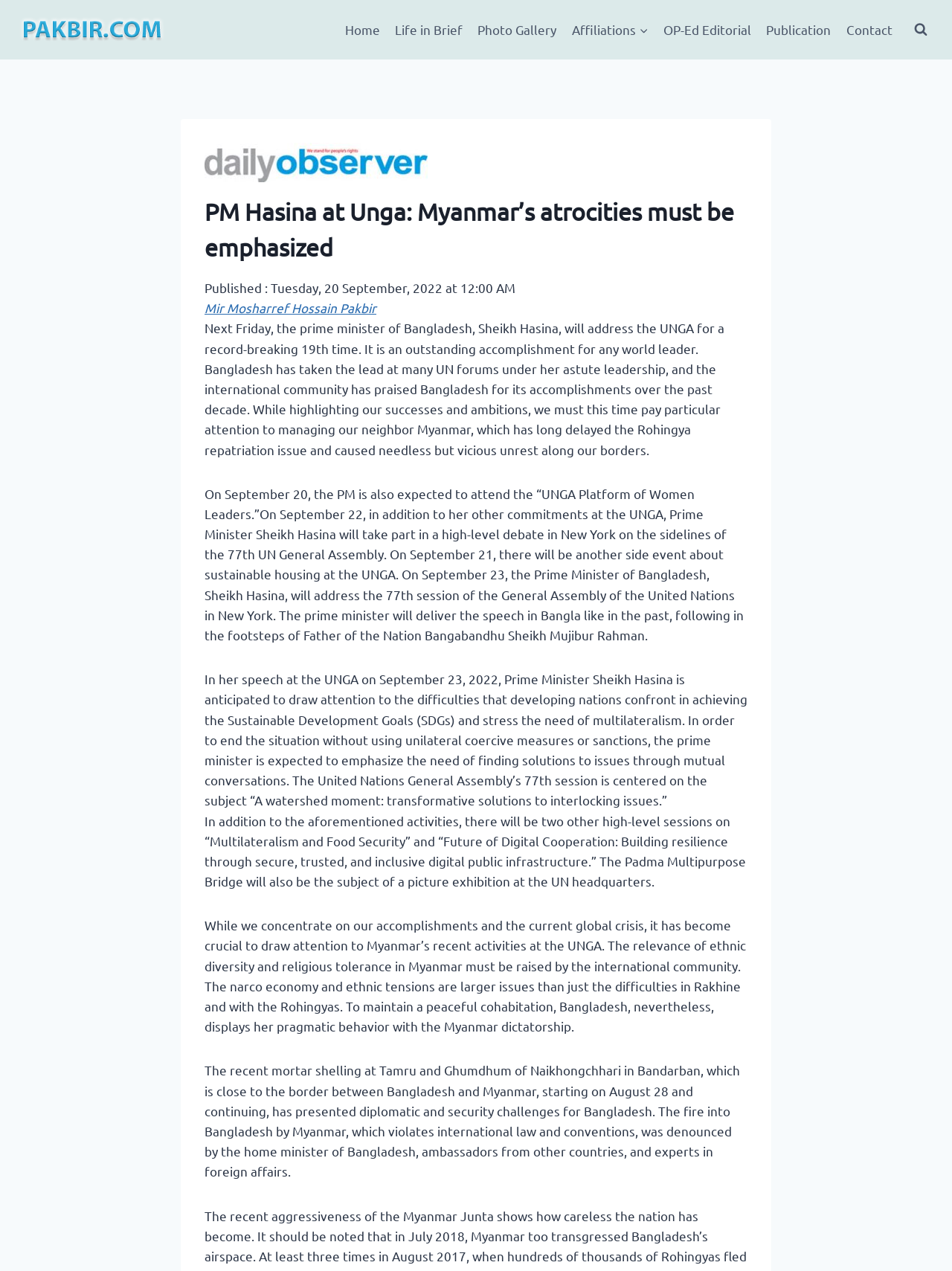Locate the bounding box coordinates for the element described below: "Contact us". The coordinates must be four float values between 0 and 1, formatted as [left, top, right, bottom].

None